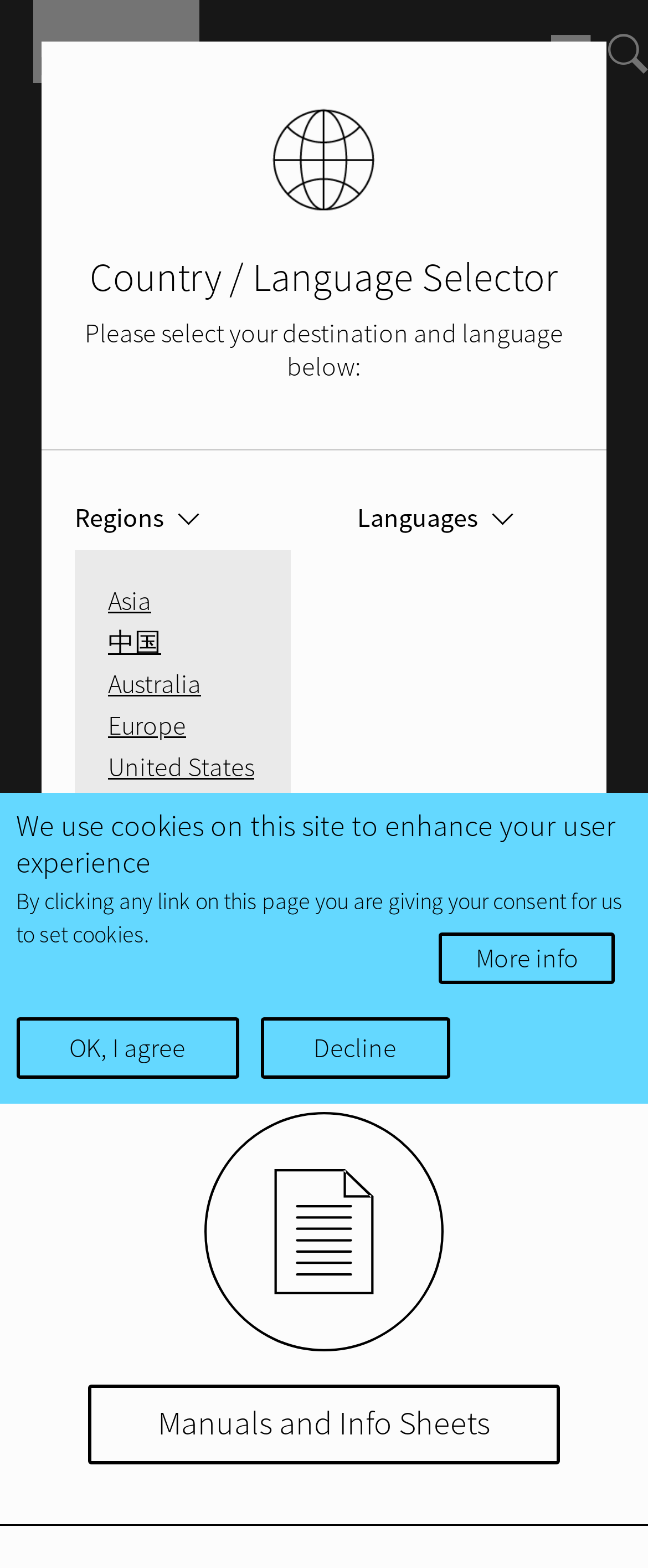Specify the bounding box coordinates for the region that must be clicked to perform the given instruction: "Register on the website".

[0.051, 0.007, 0.244, 0.031]